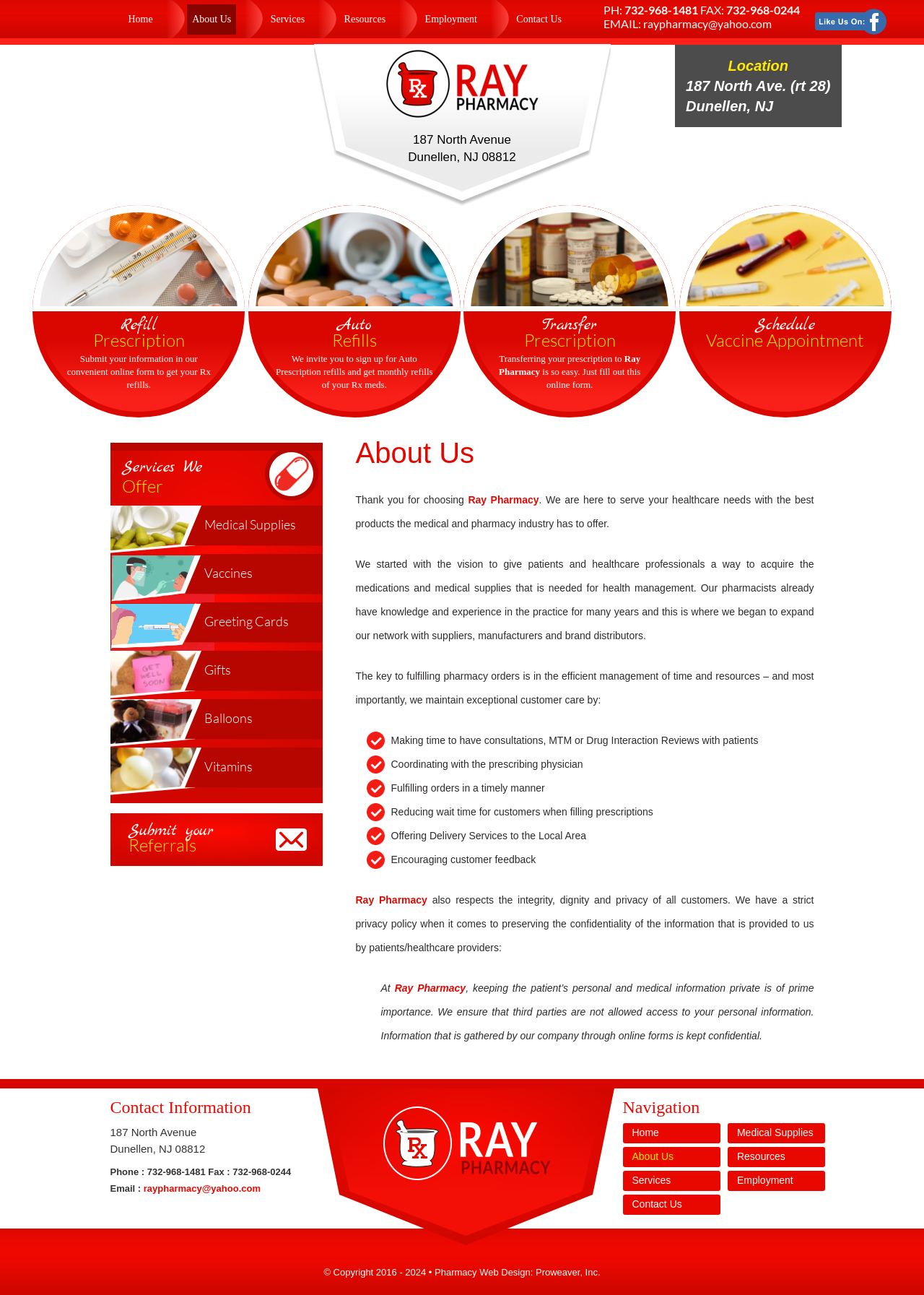For the given element description ScheduleVaccine Appointment, determine the bounding box coordinates of the UI element. The coordinates should follow the format (top-left x, top-left y, bottom-right x, bottom-right y) and be within the range of 0 to 1.

[0.735, 0.158, 0.965, 0.322]